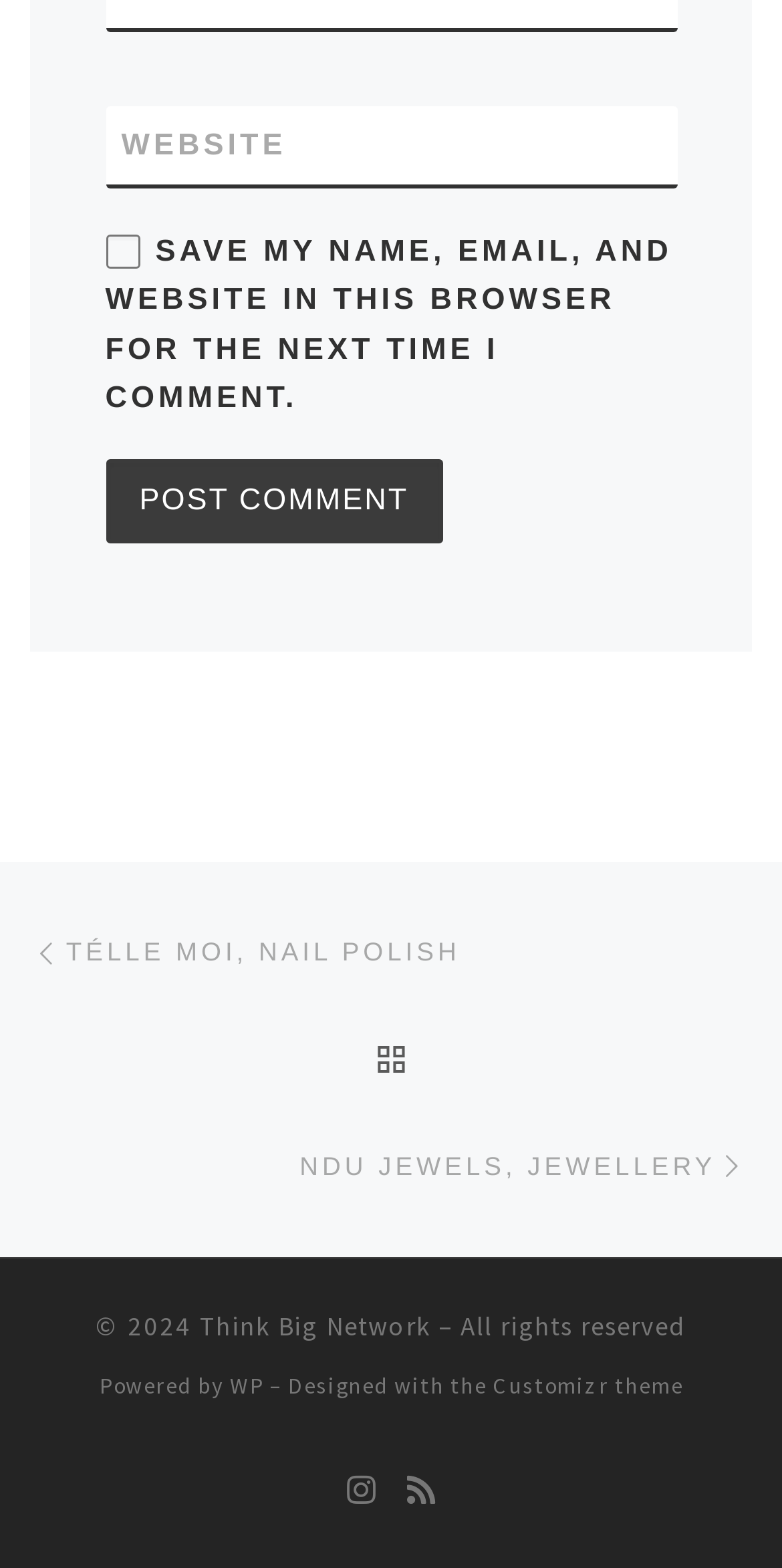Locate the bounding box coordinates of the clickable area to execute the instruction: "Go to previous post". Provide the coordinates as four float numbers between 0 and 1, represented as [left, top, right, bottom].

[0.038, 0.573, 0.589, 0.642]